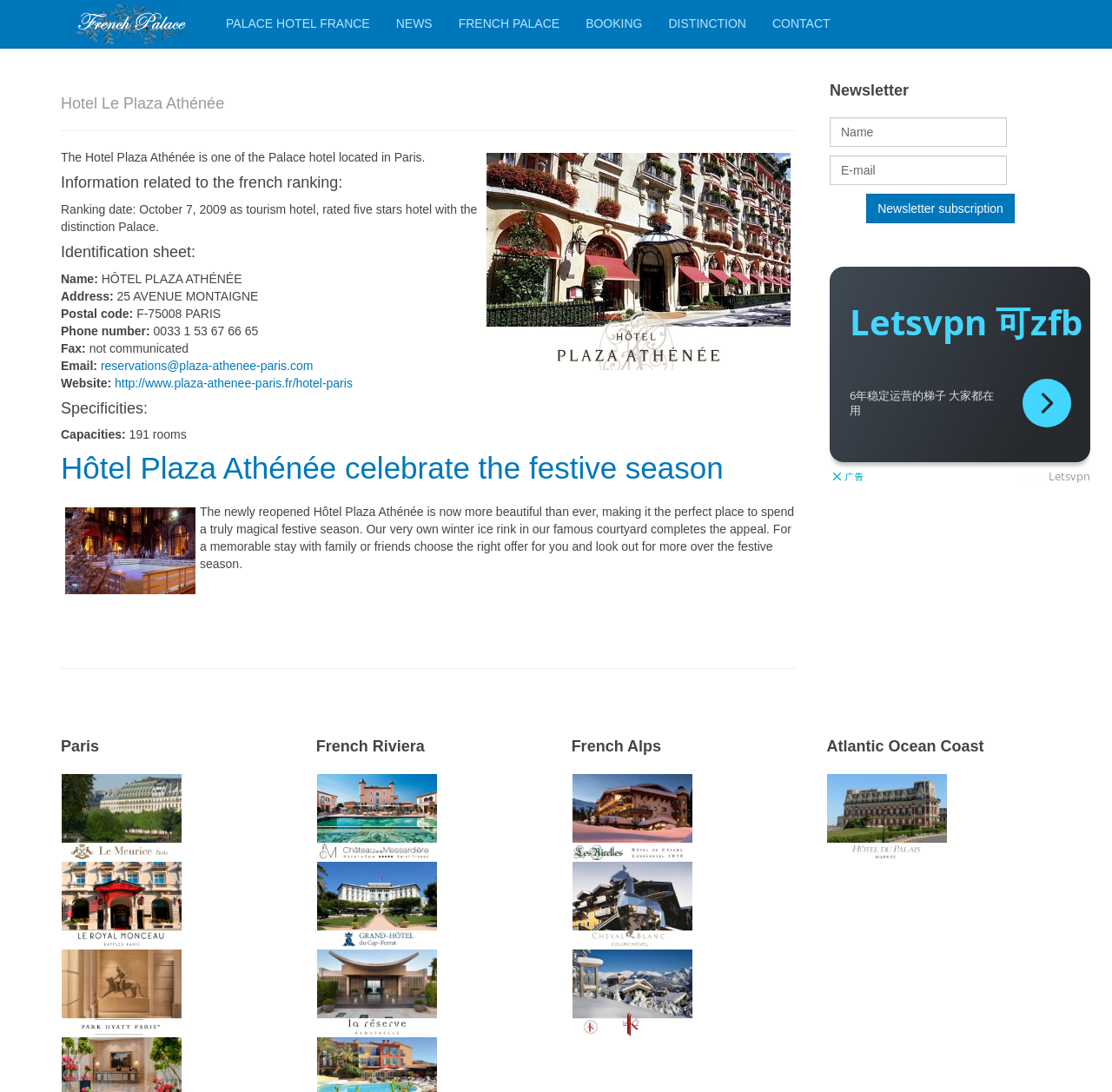Answer the question with a brief word or phrase:
What is the phone number of the hotel?

0033 1 53 67 66 65